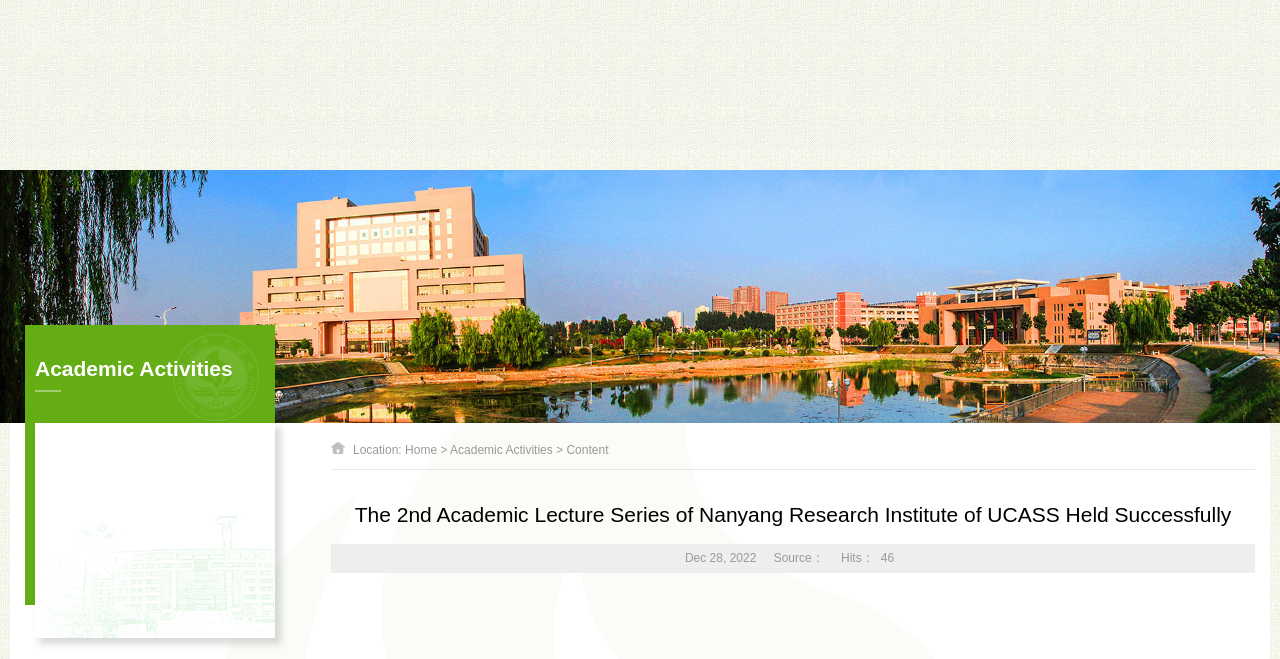Can you determine the bounding box coordinates of the area that needs to be clicked to fulfill the following instruction: "Click the Next button"?

[0.445, 0.077, 0.46, 0.107]